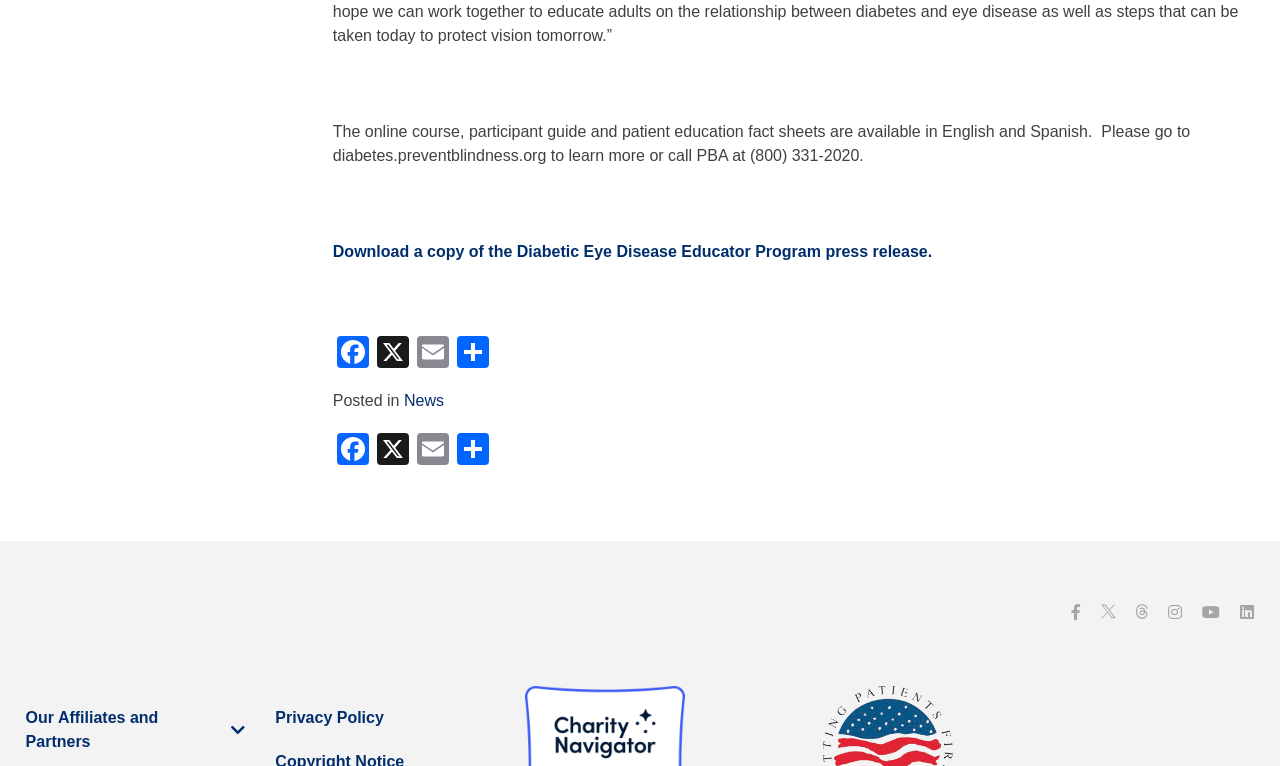What social media platforms are available for sharing?
Examine the webpage screenshot and provide an in-depth answer to the question.

The links with IDs 1918, 842, and 843 represent Facebook, Twitter, and Threads social media platforms, respectively, which can be used for sharing.